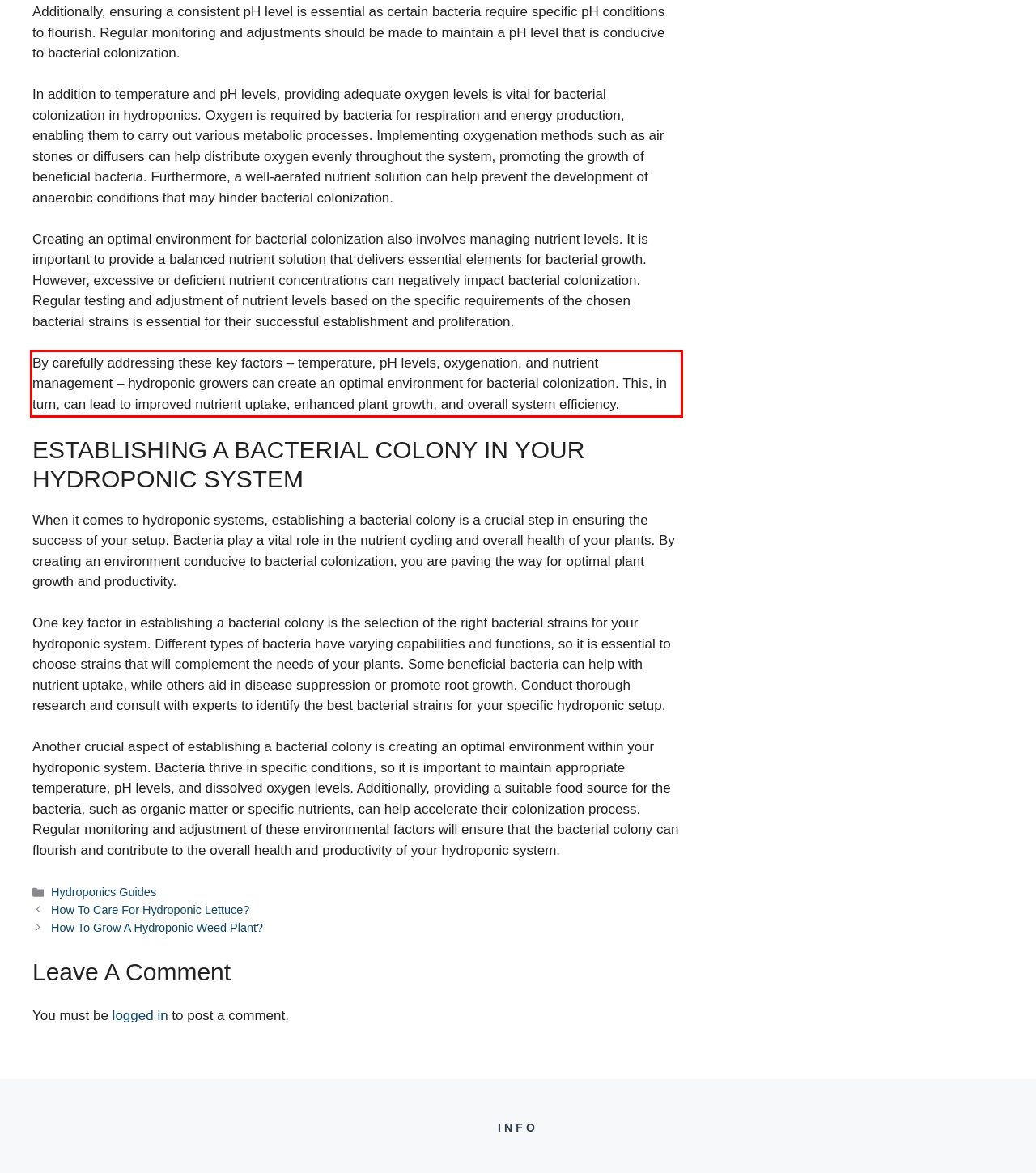Using the webpage screenshot, recognize and capture the text within the red bounding box.

By carefully addressing these key factors – temperature, pH levels, oxygenation, and nutrient management – hydroponic growers can create an optimal environment for bacterial colonization. This, in turn, can lead to improved nutrient uptake, enhanced plant growth, and overall system efficiency.